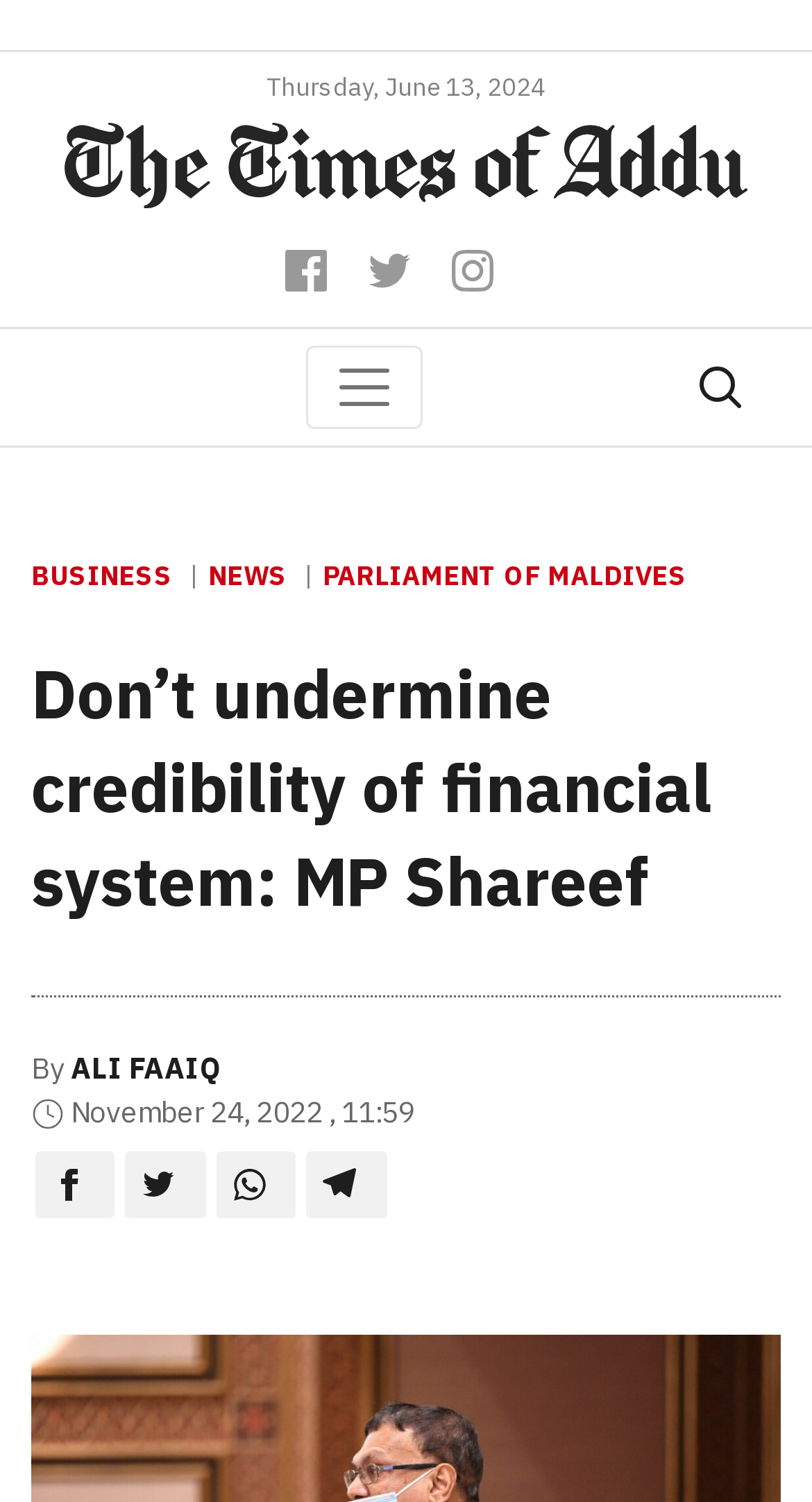Find the bounding box coordinates of the clickable area that will achieve the following instruction: "View the article by ALI FAAIQ".

[0.087, 0.698, 0.272, 0.723]